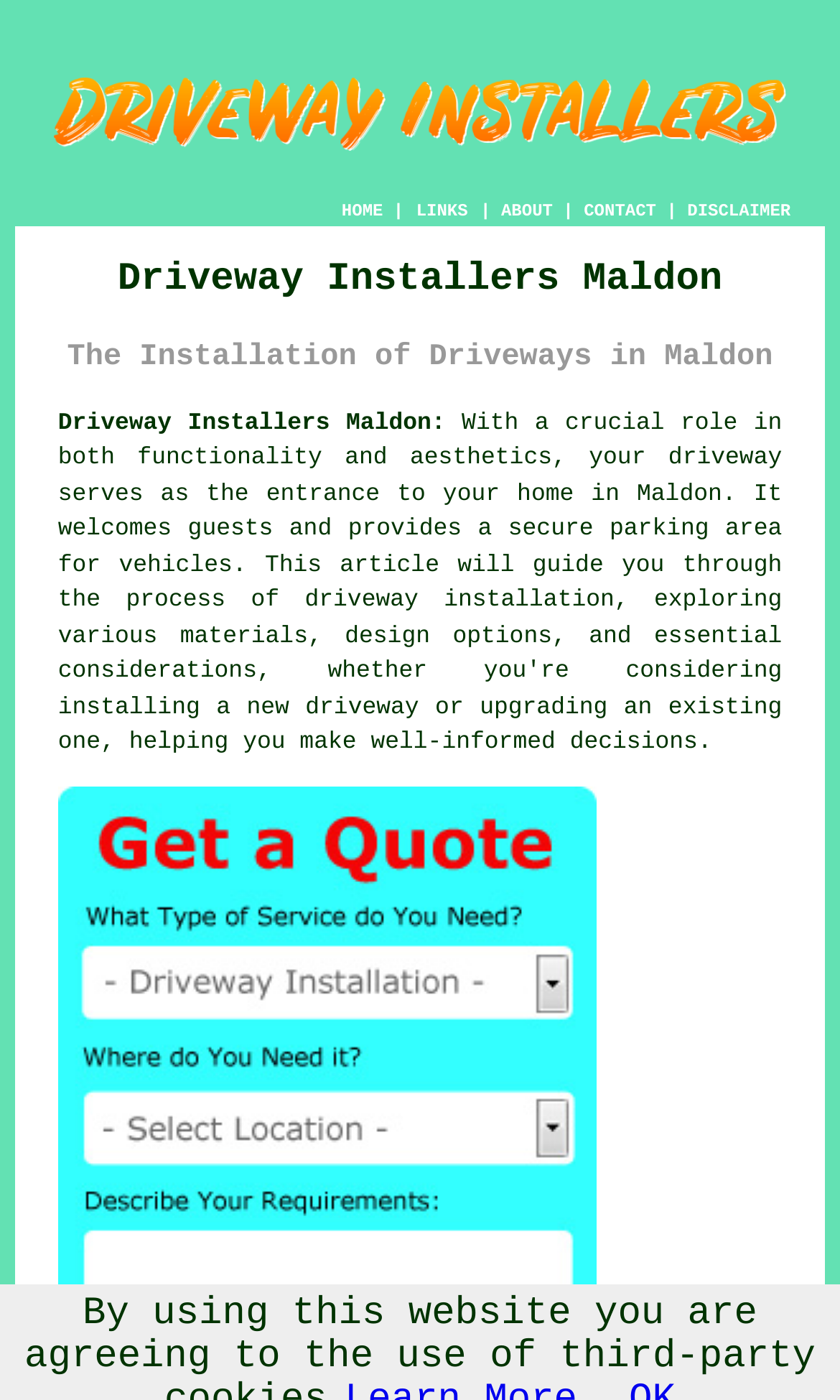Provide a single word or phrase answer to the question: 
What is the main service offered?

Driveway installation